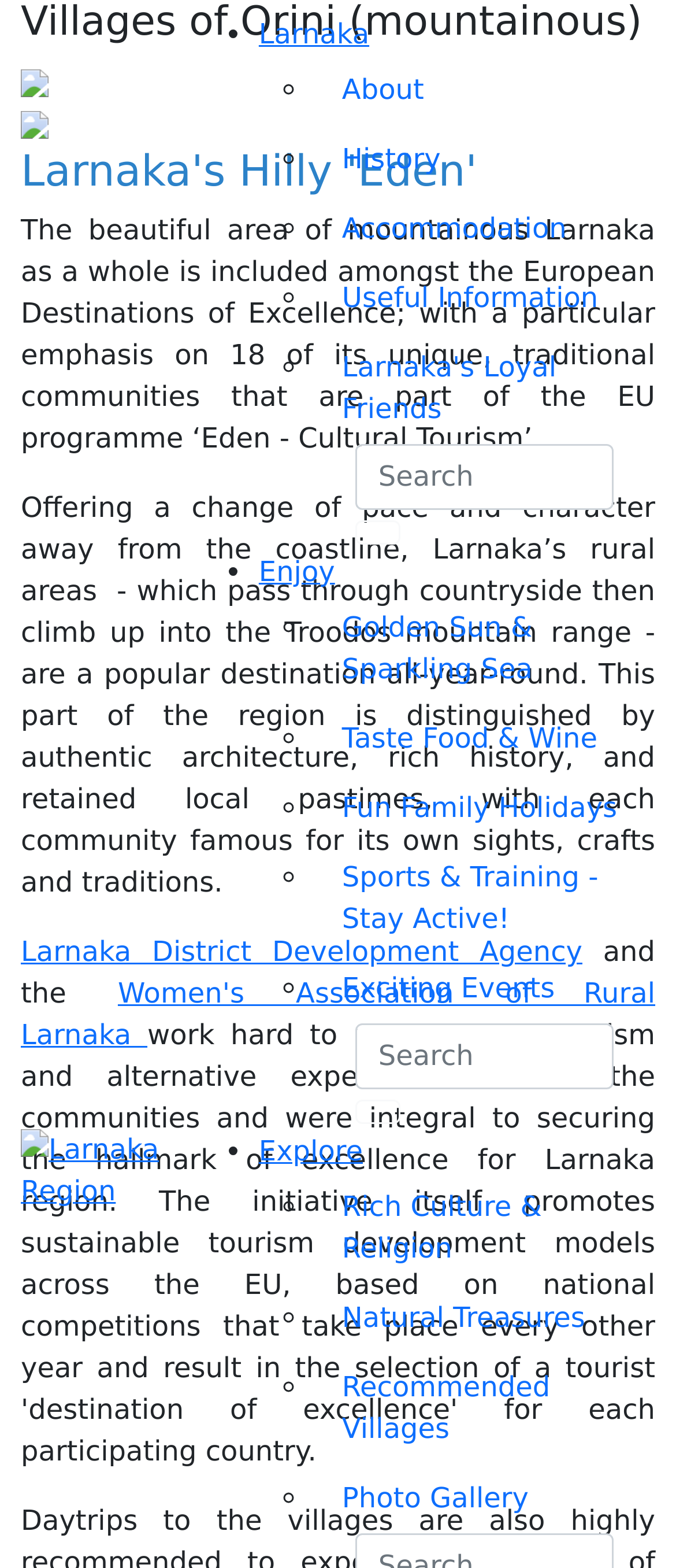Highlight the bounding box coordinates of the element that should be clicked to carry out the following instruction: "Click SEND". The coordinates must be given as four float numbers ranging from 0 to 1, i.e., [left, top, right, bottom].

None